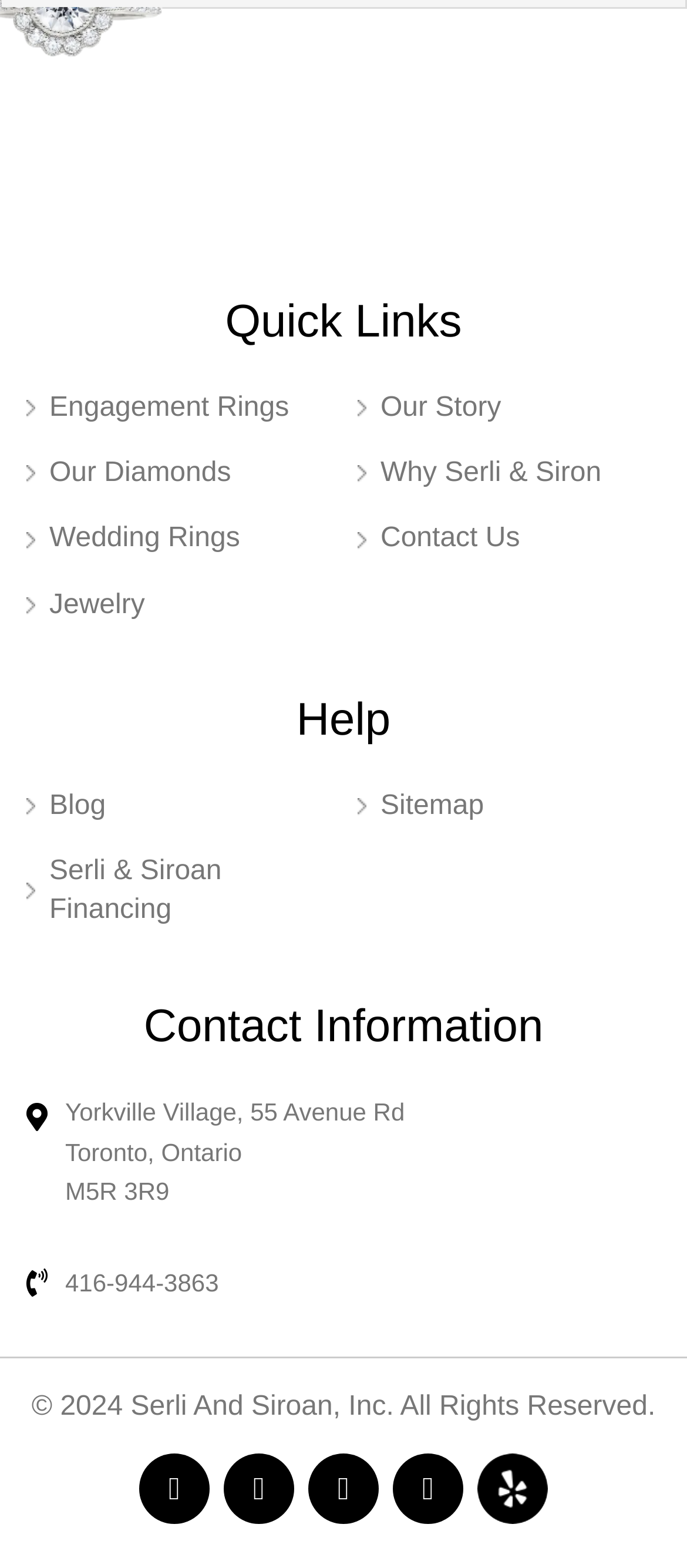Bounding box coordinates should be in the format (top-left x, top-left y, bottom-right x, bottom-right y) and all values should be floating point numbers between 0 and 1. Determine the bounding box coordinate for the UI element described as: Jewelry

[0.038, 0.374, 0.216, 0.399]